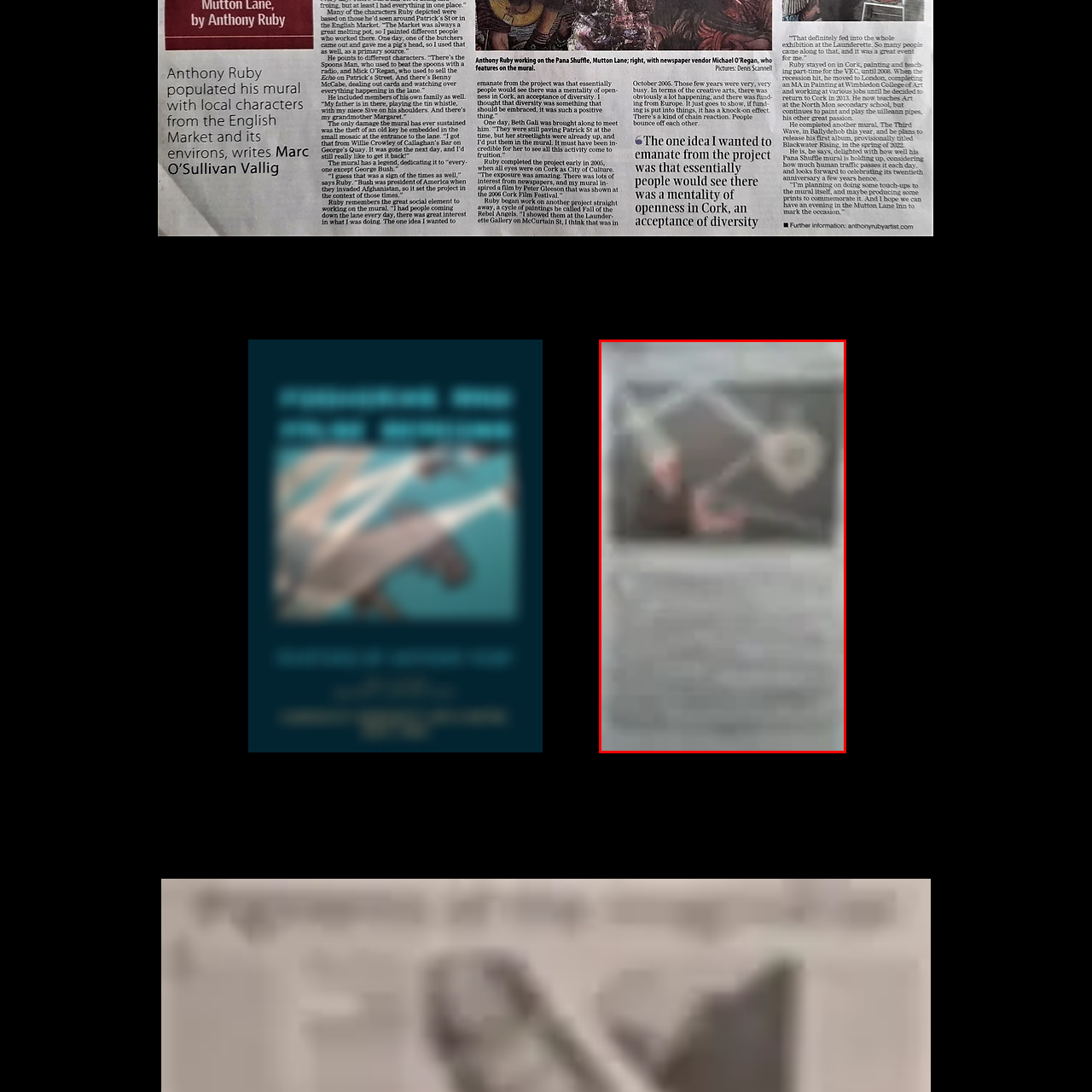Offer an in-depth description of the image encased within the red bounding lines.

This image, titled "Press 1.jpg," appears to depict a visually engaging design, possibly related to a technological or scientific theme. In the background, a stylized representation of interconnected lines or circuits is visible, suggesting a focus on networking or connectivity. In the foreground, elements resembling hands or tools manipulate these connections, indicating an interactive or hands-on approach to the subject matter.

Accompanying textual content provides context, offering insights into the concepts being illustrated, possibly related to innovation, problem-solving, or the importance of collaboration in technology. The overall composition effectively combines imagery and informative text, creating an engaging visual narrative that likely aims to captivate the audience’s interest in the topic at hand.